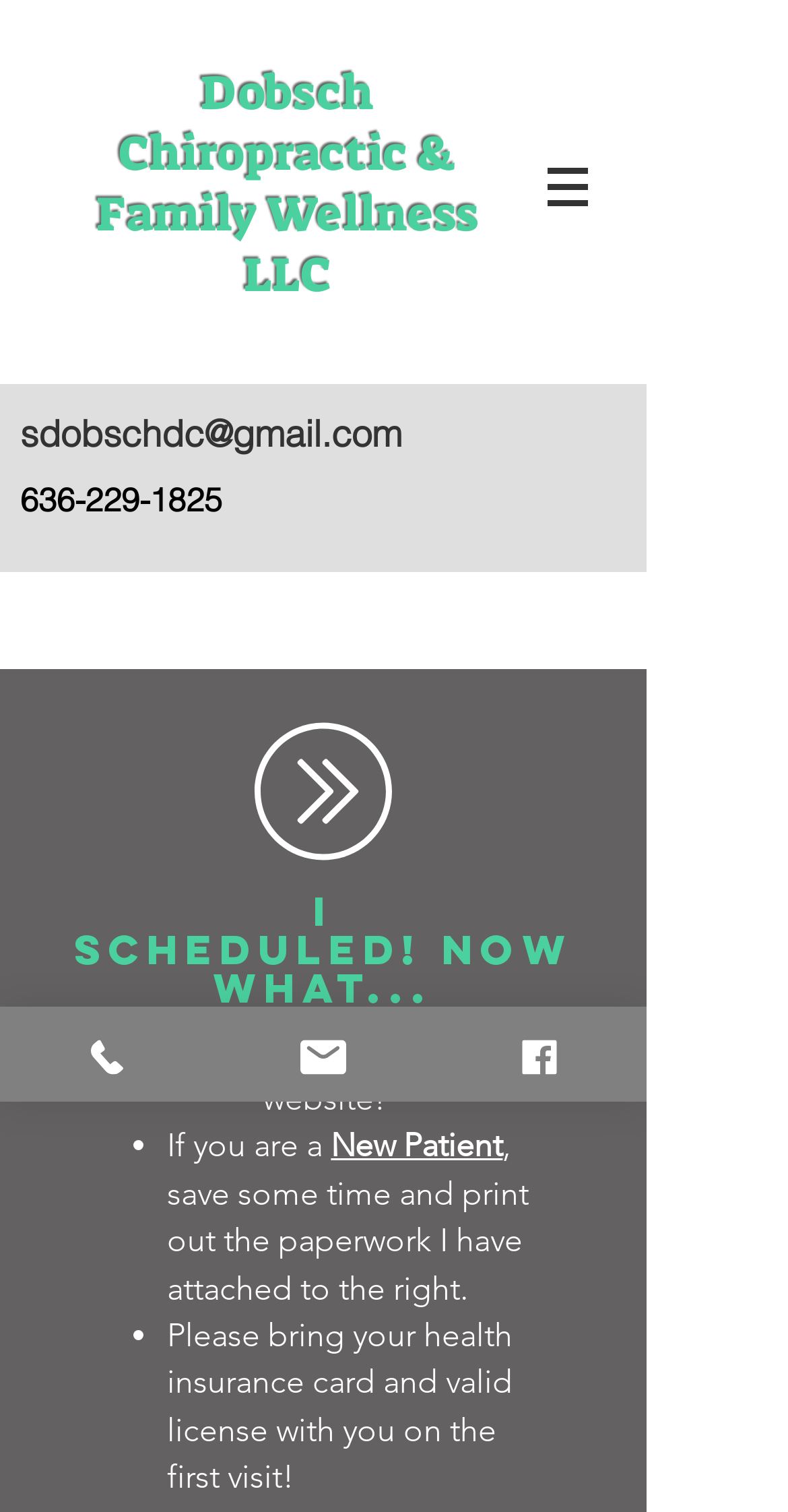Use a single word or phrase to answer the question:
What is the name of the chiropractic office?

Dobsch Chiropractic & Family Wellness LLC